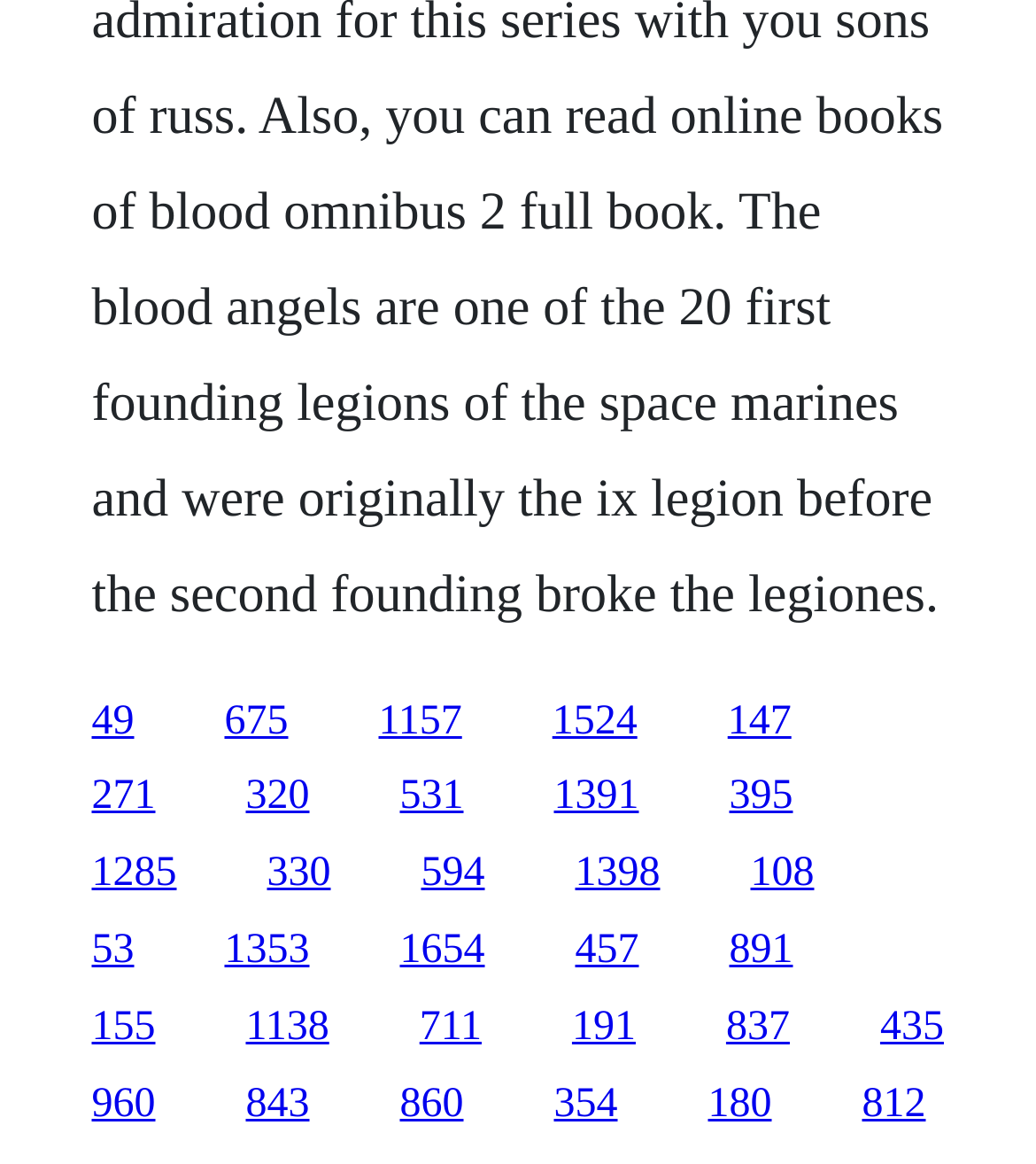Answer the following inquiry with a single word or phrase:
What is the vertical position of the first link?

0.6